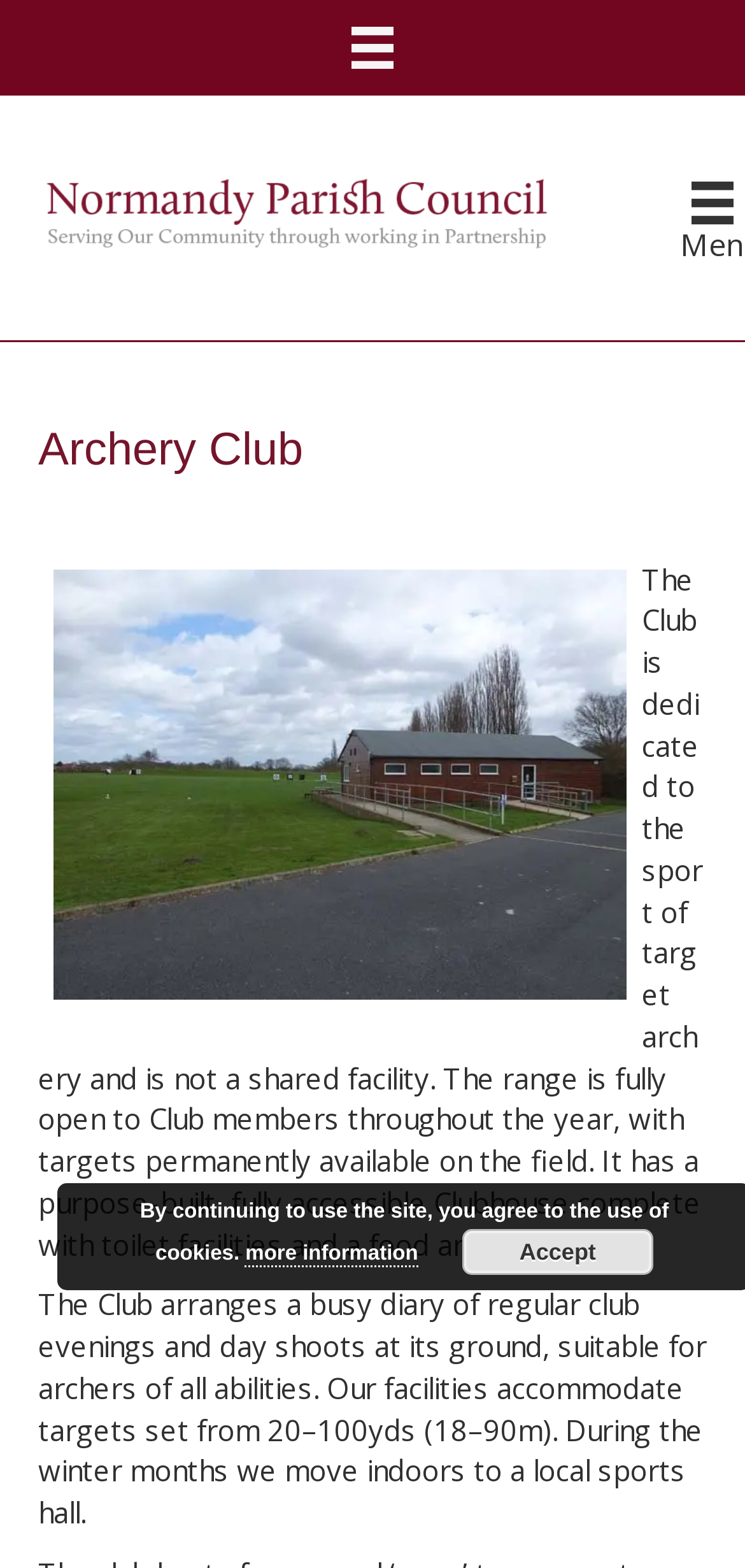What is the range of distances for targets?
Refer to the image and provide a one-word or short phrase answer.

20-100yds